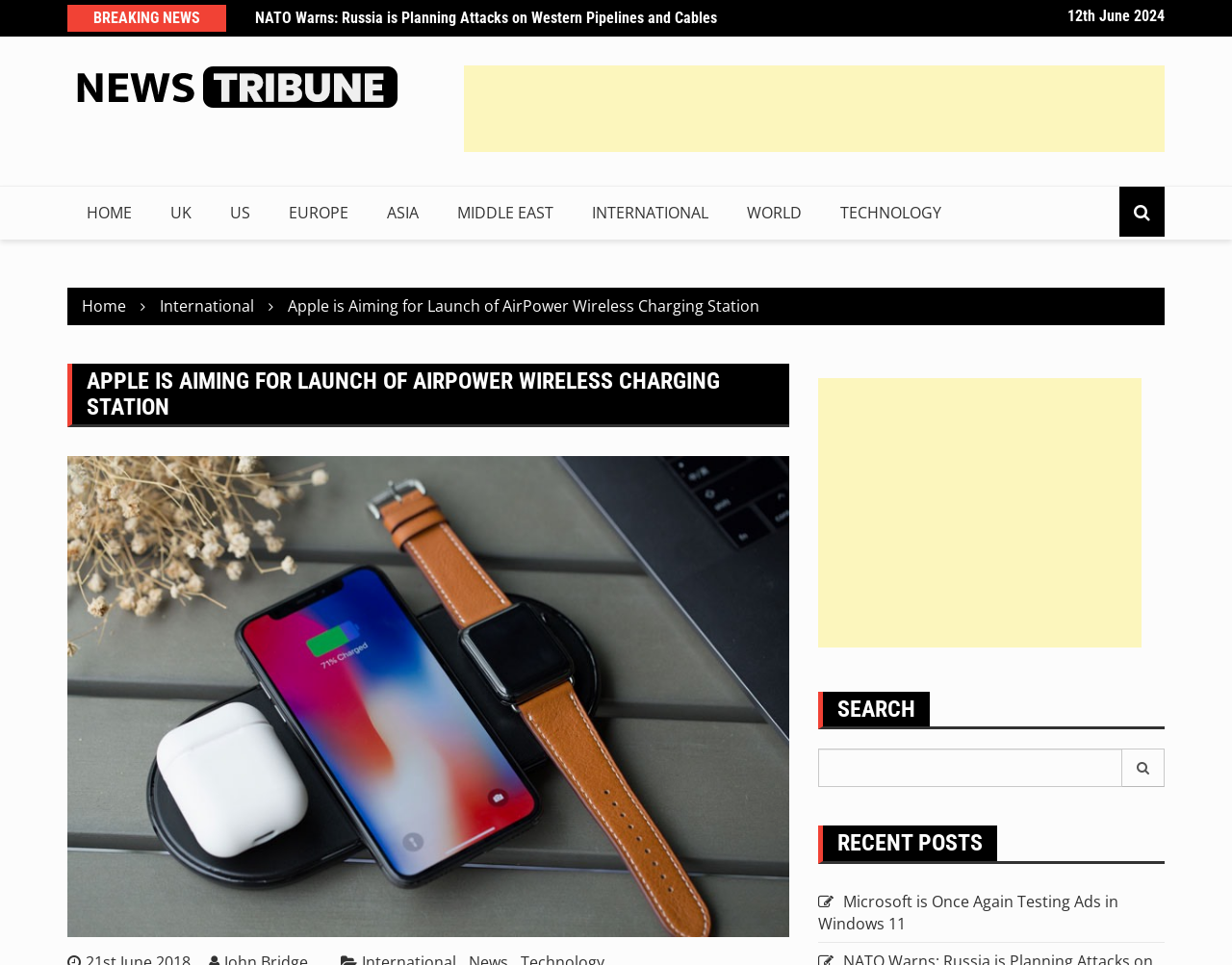Specify the bounding box coordinates of the area to click in order to follow the given instruction: "Read Apple is Aiming for Launch of AirPower Wireless Charging Station."

[0.234, 0.306, 0.616, 0.328]